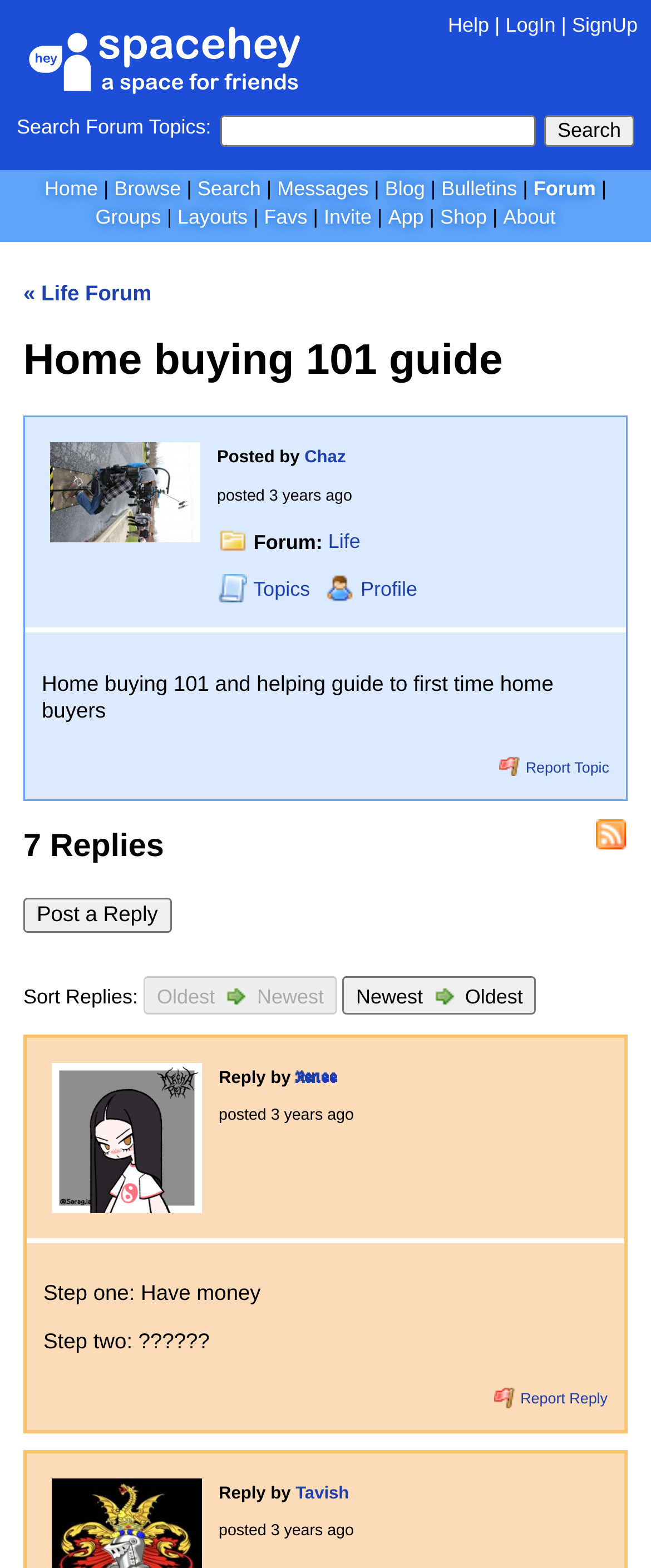Construct a comprehensive description capturing every detail on the webpage.

This webpage is a forum discussion page titled "Home buying 101 guide" on the "Life Forum" platform. At the top left, there is a logo and a link to "SpaceHey". Next to it, there is a search bar with a button to search forum topics. On the top right, there are links to "Help", "LogIn", and "SignUp".

Below the search bar, there is a navigation menu with links to "Home", "Browse", "Search", "Messages", "Blog", "Bulletins", "Forum", and "Groups". 

The main content of the page is a discussion thread started by "Chaz" with a profile picture. The thread title is "Home buying 101 and helping guide to first time home buyers". Below the title, there are links to "Report Topic" and "RSS Feed". 

The discussion thread has 7 replies, and there is a button to "Post a Reply". The replies are sorted by oldest or newest, and there are buttons to switch between these two sorting options. 

Each reply has a profile picture of the user who posted it, along with their username and the time the reply was posted. The replies are from users "𝕽𝖊𝖓𝖊𝖊" and "Tavish". There are also links to report each reply. 

The content of the replies includes text, such as "Step one: Have money" and "Step two:??????" from "𝕽𝖊𝖓𝖊𝖊"'s reply.